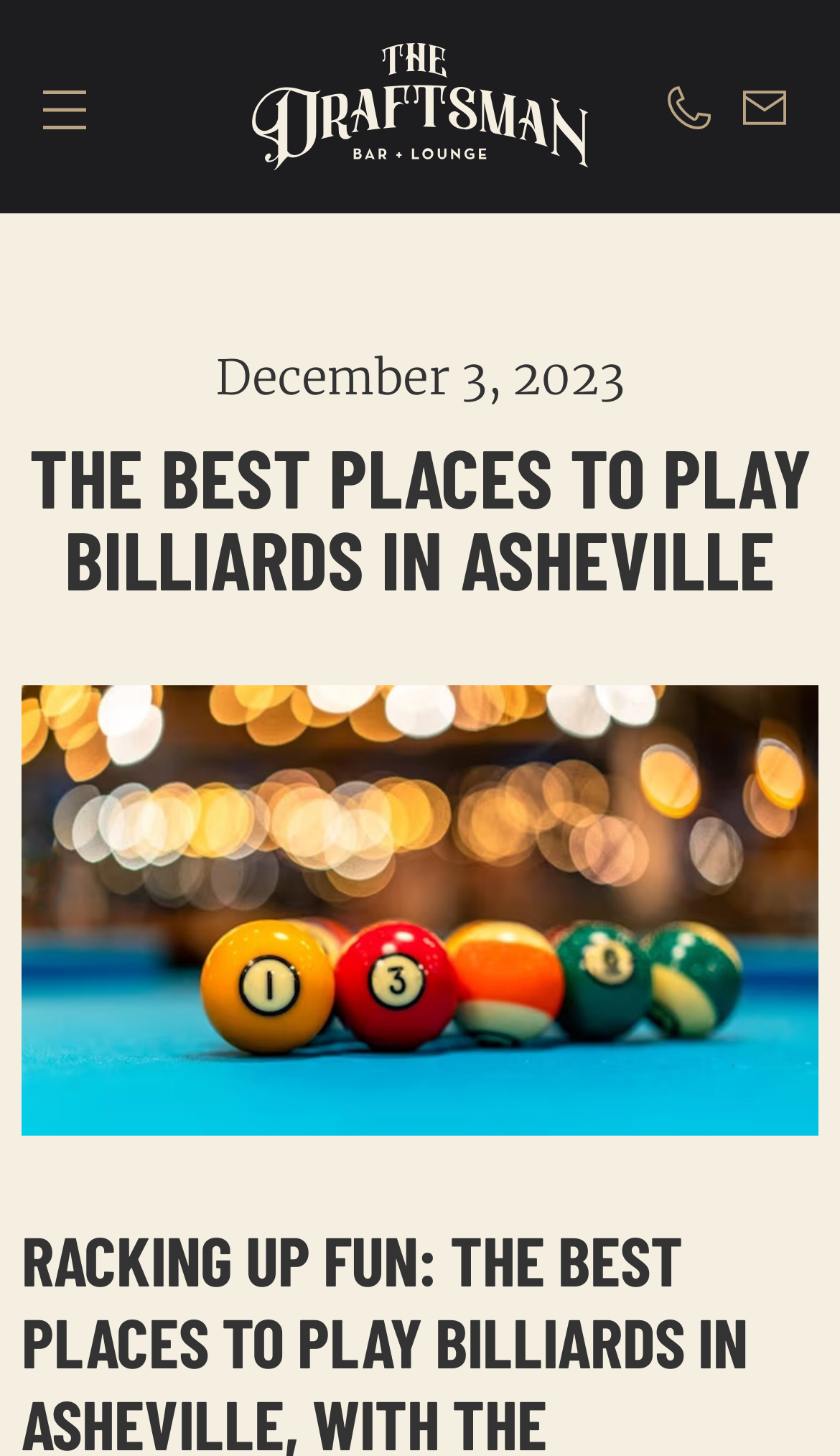Can you find and provide the title of the webpage?

THE BEST PLACES TO PLAY BILLIARDS IN ASHEVILLE